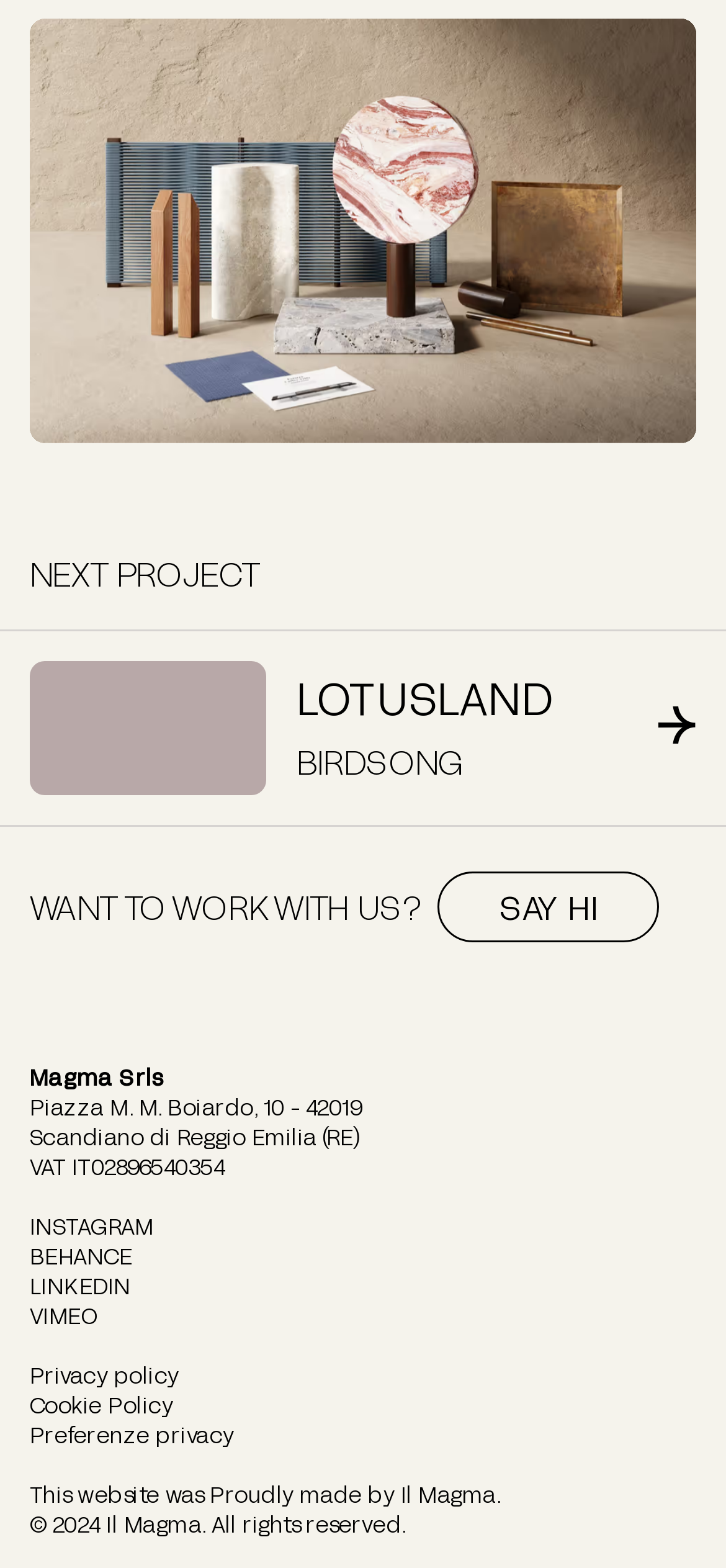Identify the bounding box coordinates of the clickable region necessary to fulfill the following instruction: "Click on NEXT PROJECT". The bounding box coordinates should be four float numbers between 0 and 1, i.e., [left, top, right, bottom].

[0.041, 0.353, 0.356, 0.379]